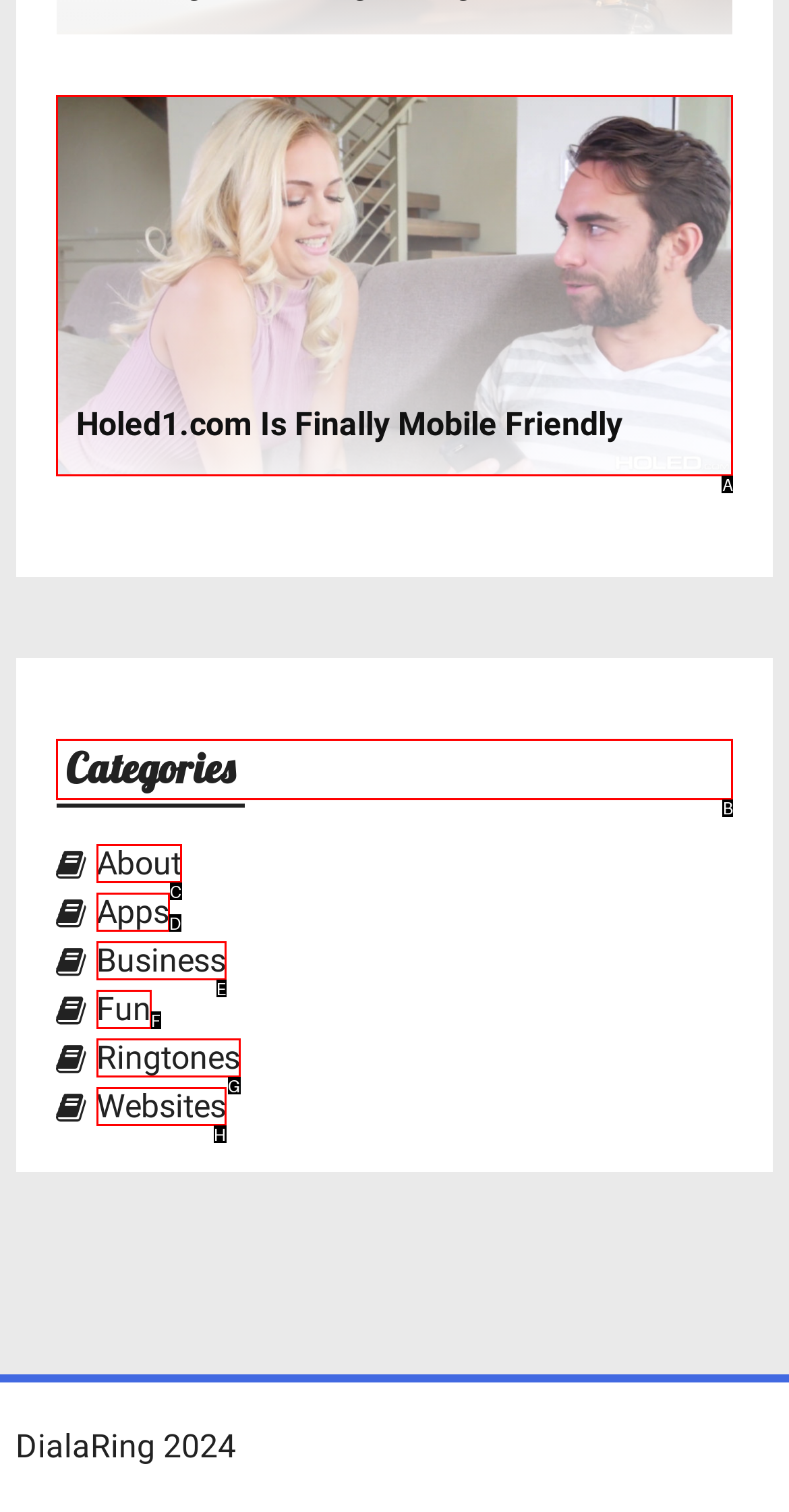Look at the highlighted elements in the screenshot and tell me which letter corresponds to the task: View Categories.

B